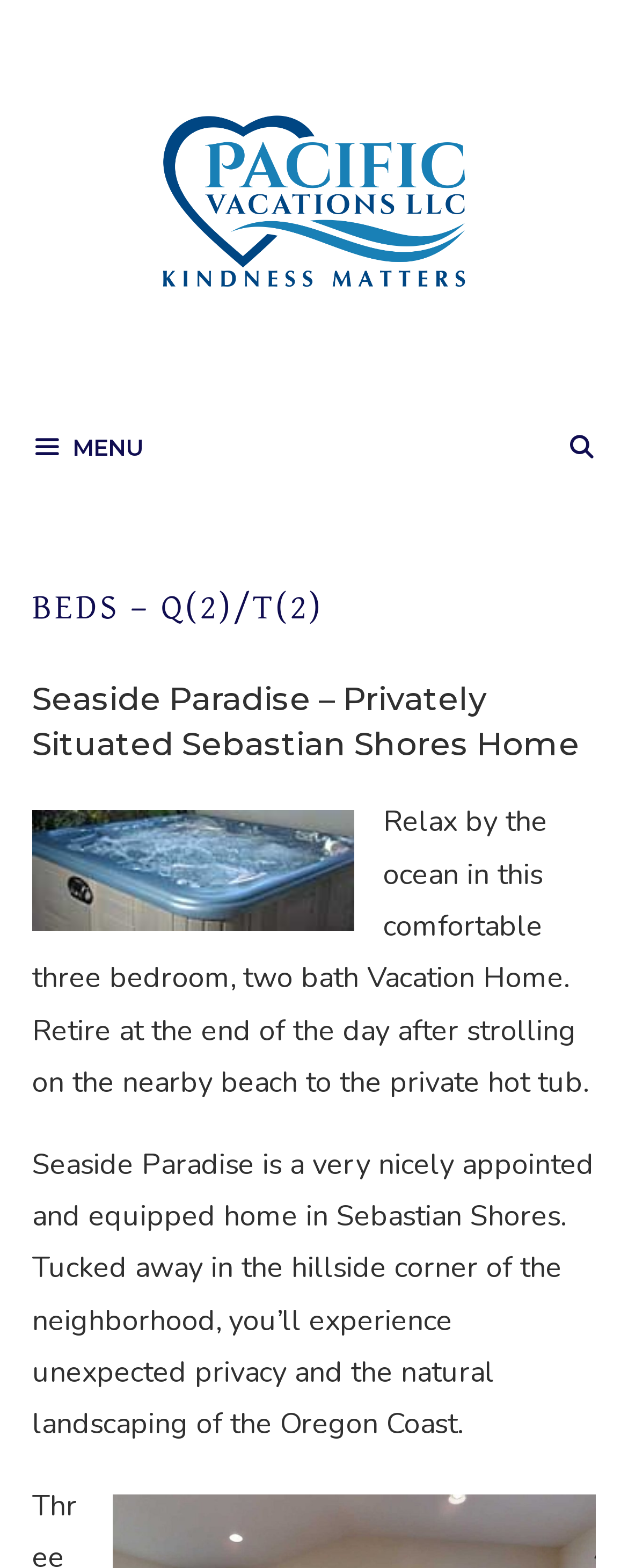Use one word or a short phrase to answer the question provided: 
What is the name of the vacation rental company?

Gold Beach Vacation Rentals